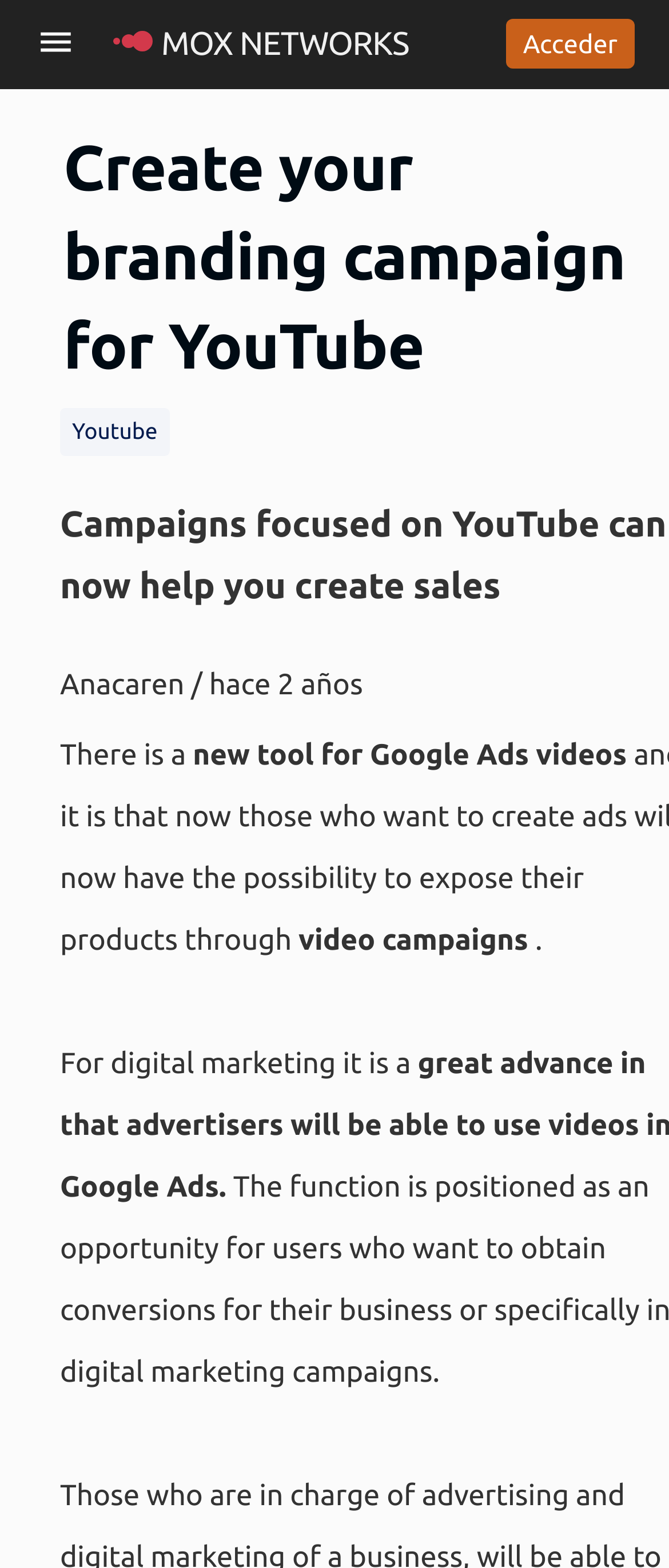Please analyze the image and give a detailed answer to the question:
How many years ago was the latest article written?

The latest article was written 2 years ago, as indicated by the text 'Anacaren / hace 2 años'.